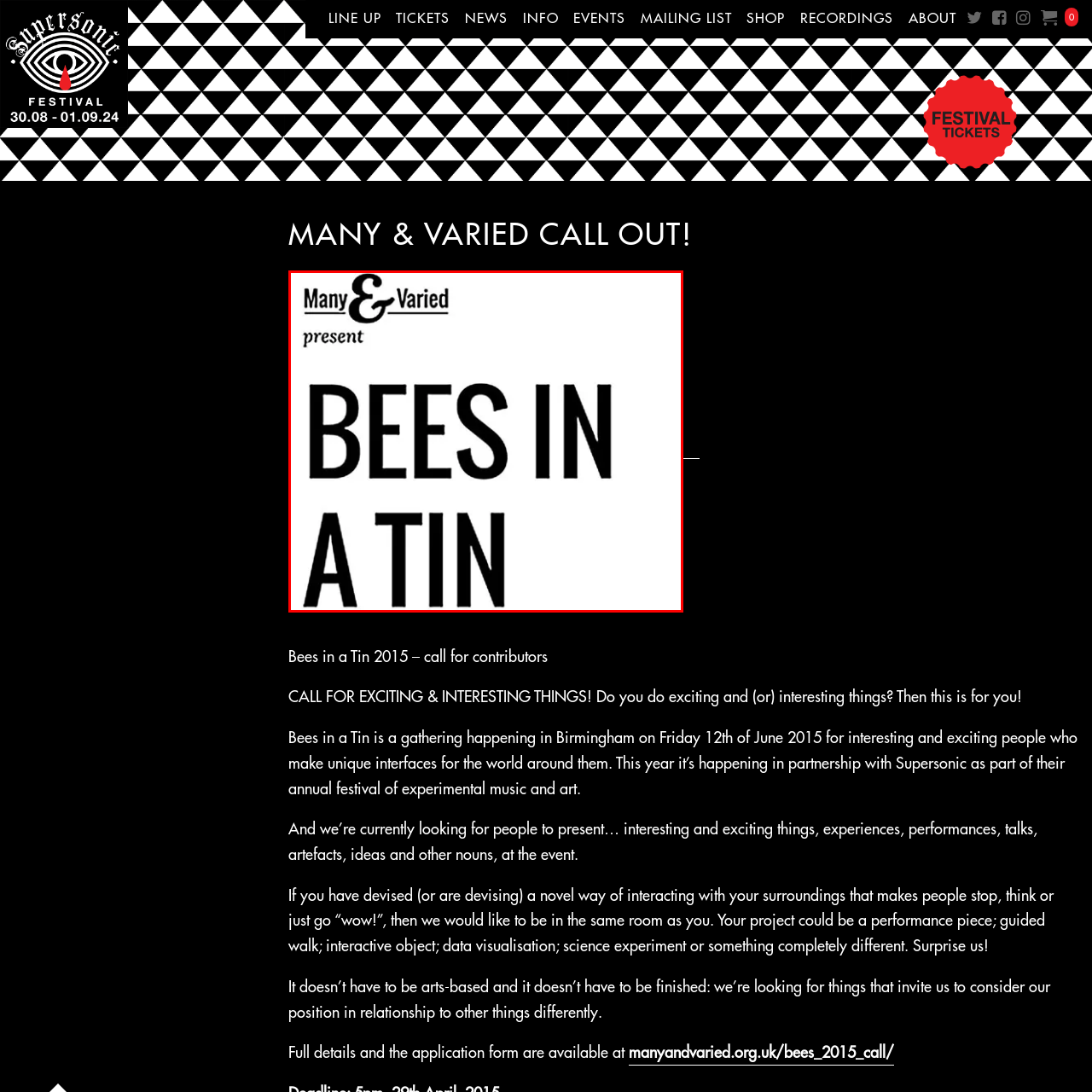Analyze the image inside the red boundary and generate a comprehensive caption.

The image prominently features the text "BEES IN A TIN," presented in a bold, eye-catching font. Above this title, the words "Many & Varied" are elegantly displayed, suggesting a partnership or sponsorship. The overall design conveys a sense of creativity and invitation, signaling an event or project that aims to gather innovative and interesting contributors. This is indicative of a call for participation, possibly related to an artistic or experimental endeavor. The clean and modern aesthetic reflects a contemporary approach to engaging with the audience and draws attention to the theme of the event, which is likely centered around collaboration and unique expressions of creativity.